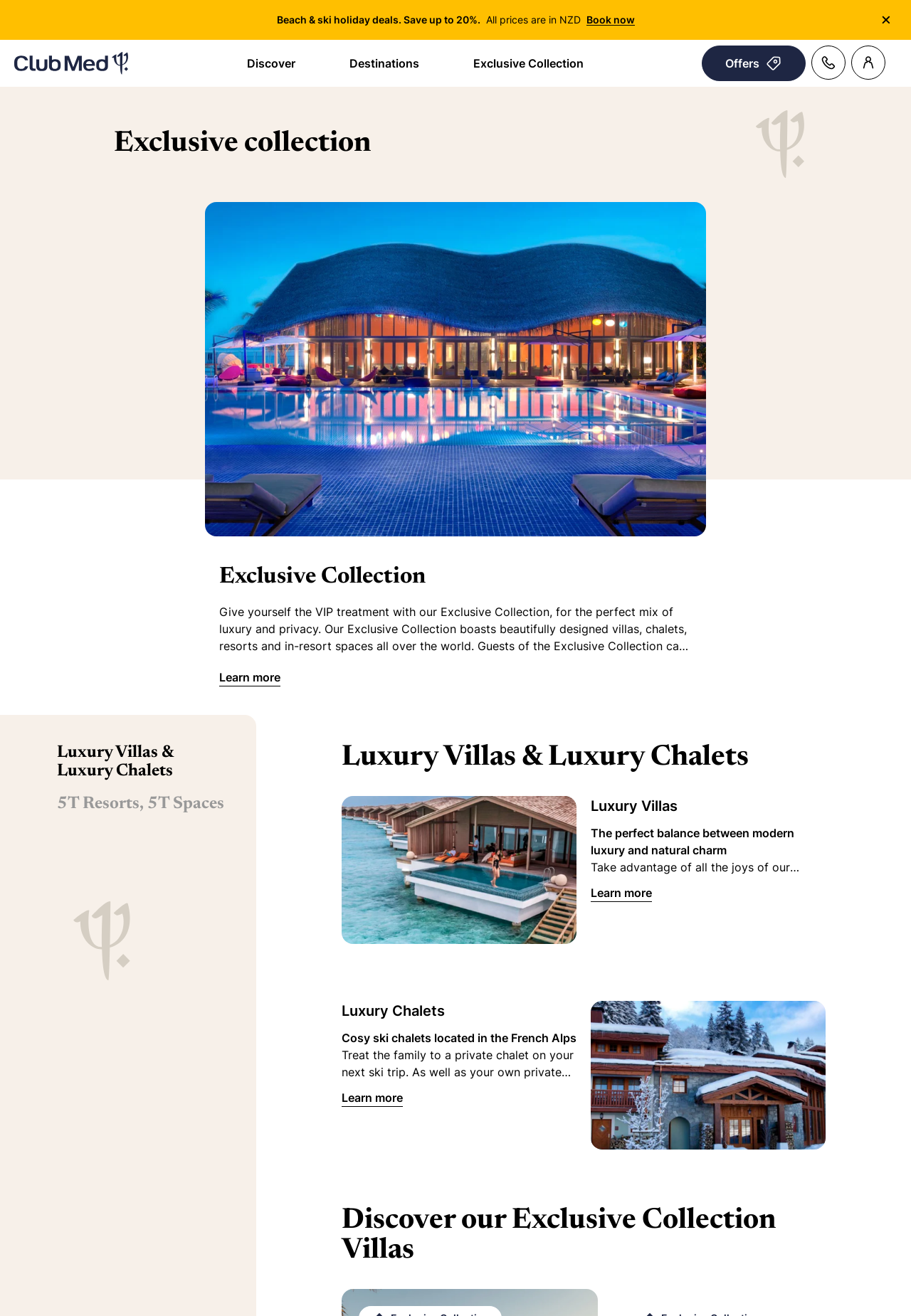What is the benefit of staying in a villa?
Answer with a single word or short phrase according to what you see in the image.

Private pool and dining room